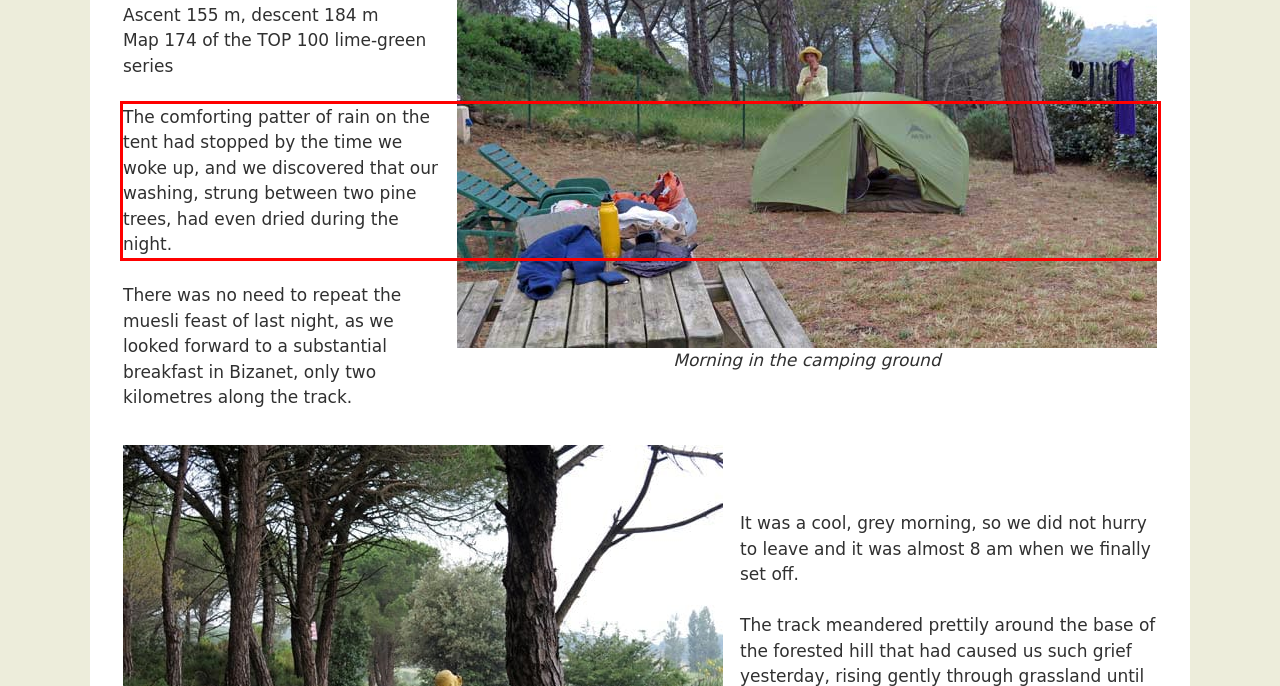Identify the red bounding box in the webpage screenshot and perform OCR to generate the text content enclosed.

The comforting patter of rain on the tent had stopped by the time we woke up, and we discovered that our washing, strung between two pine trees, had even dried during the night.